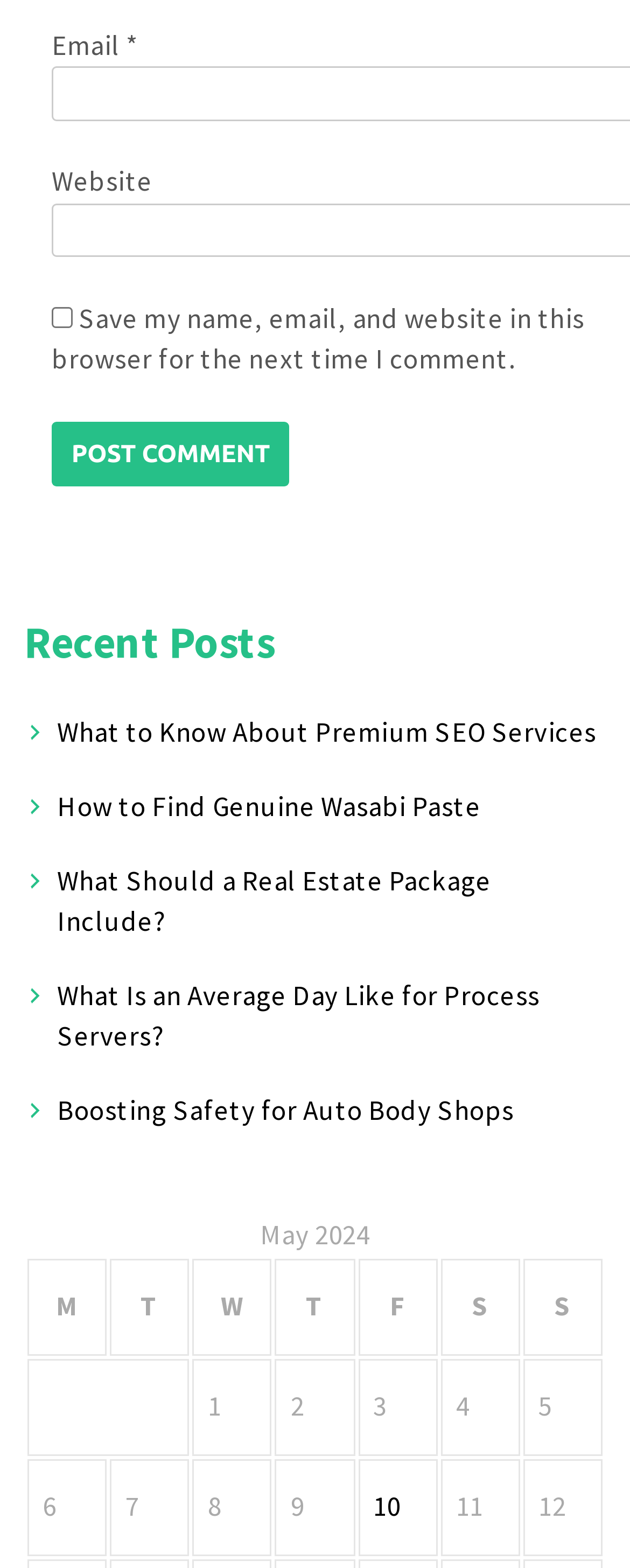Determine the bounding box coordinates of the element that should be clicked to execute the following command: "Click Post Comment".

[0.082, 0.269, 0.46, 0.31]